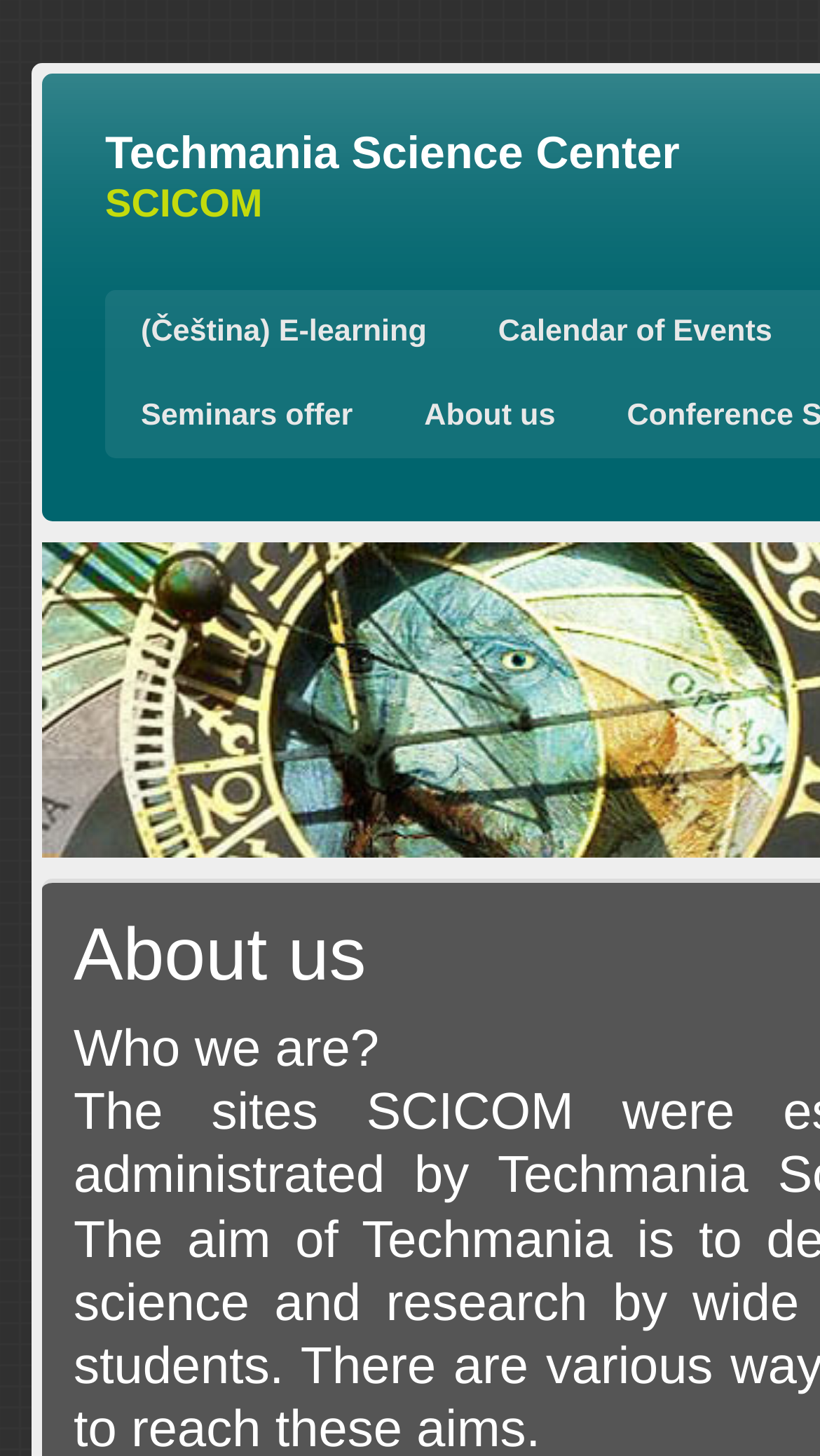Using the description "About us", predict the bounding box of the relevant HTML element.

[0.474, 0.257, 0.721, 0.315]